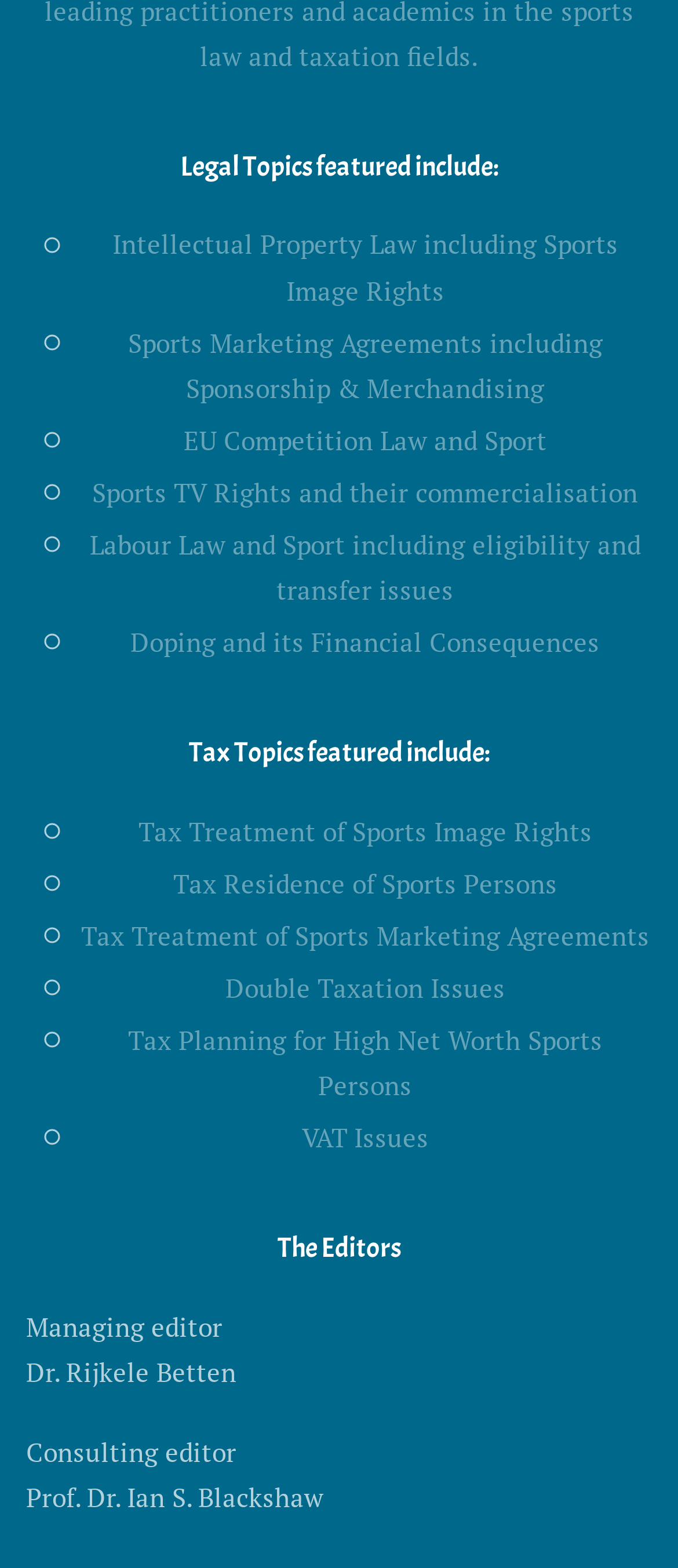Locate the bounding box coordinates of the area to click to fulfill this instruction: "Learn about EU Competition Law and Sport". The bounding box should be presented as four float numbers between 0 and 1, in the order [left, top, right, bottom].

[0.271, 0.269, 0.806, 0.291]